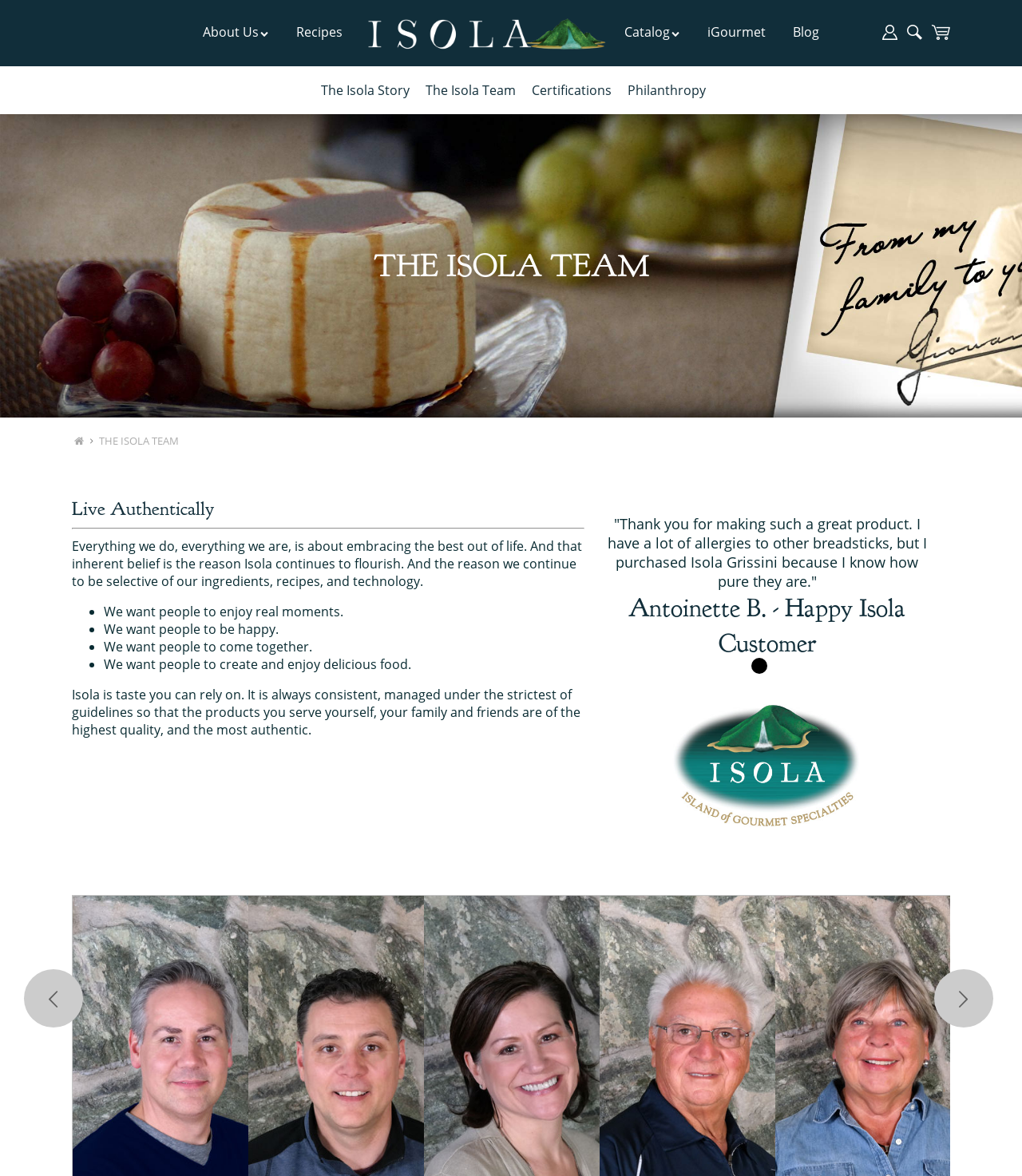For the given element description iGourmet, determine the bounding box coordinates of the UI element. The coordinates should follow the format (top-left x, top-left y, bottom-right x, bottom-right y) and be within the range of 0 to 1.

[0.692, 0.02, 0.75, 0.036]